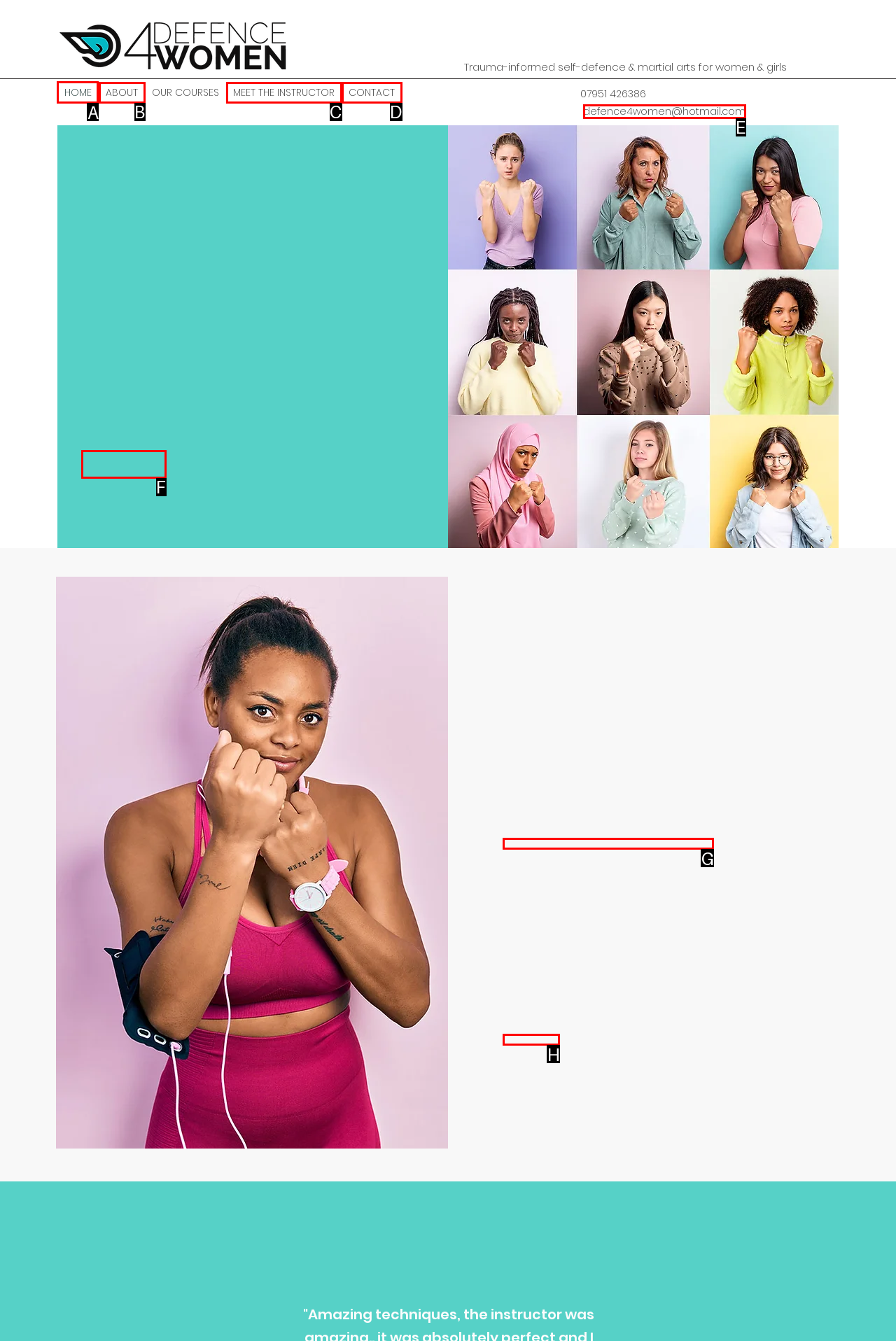Identify the correct option to click in order to accomplish the task: Click the HOME link Provide your answer with the letter of the selected choice.

A